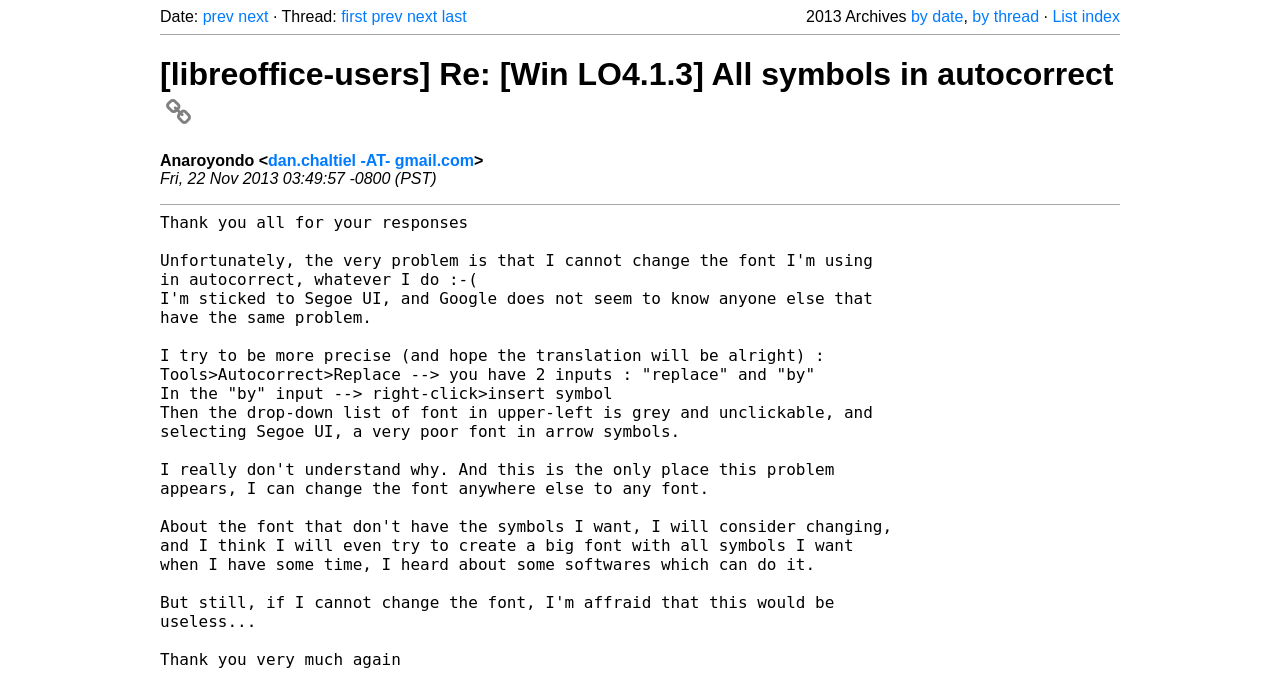Identify the bounding box of the UI element that matches this description: "dan.chaltiel -AT- gmail.com".

[0.209, 0.22, 0.37, 0.245]